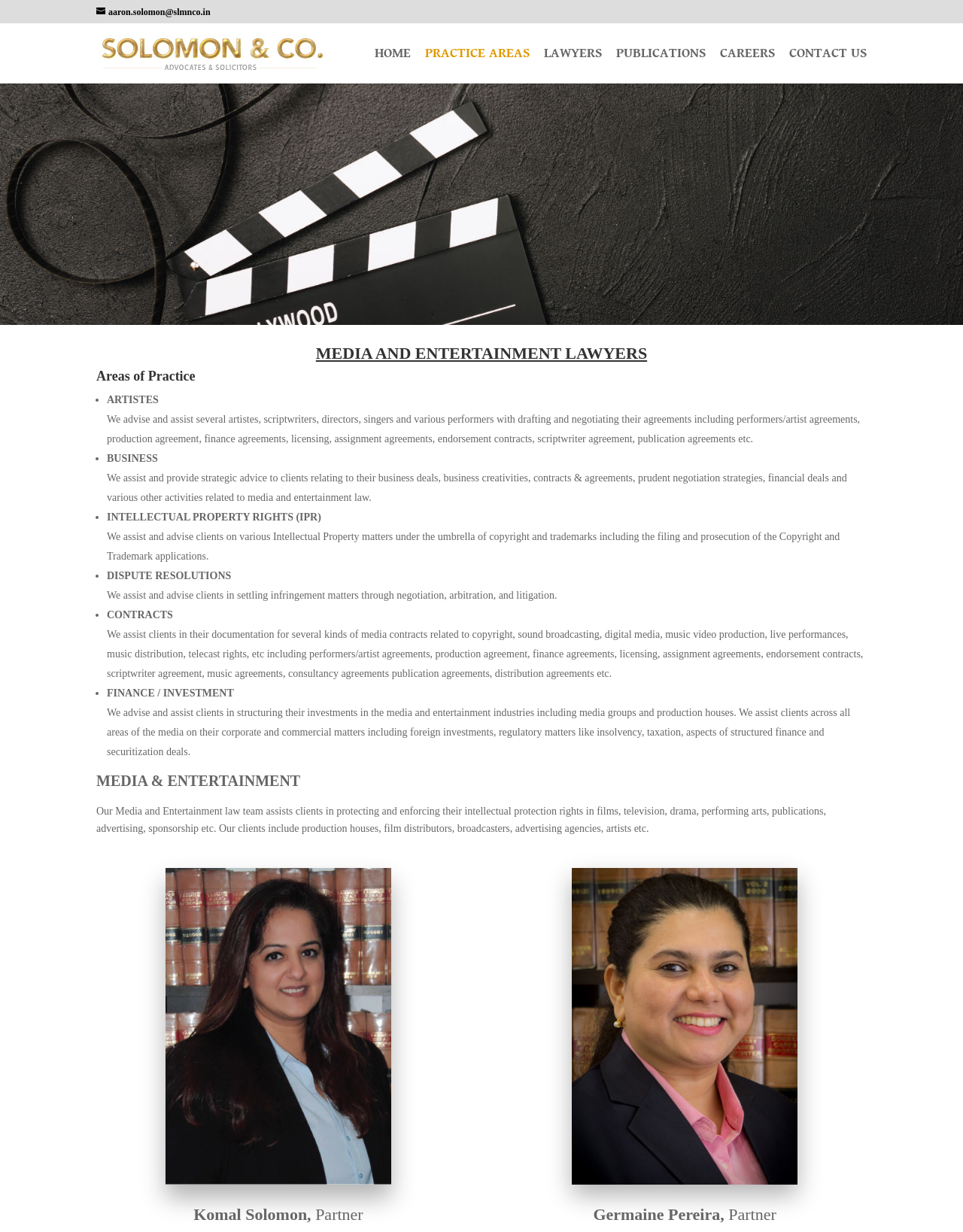Identify the bounding box coordinates of the element to click to follow this instruction: 'Search for something'. Ensure the coordinates are four float values between 0 and 1, provided as [left, top, right, bottom].

[0.1, 0.019, 0.9, 0.02]